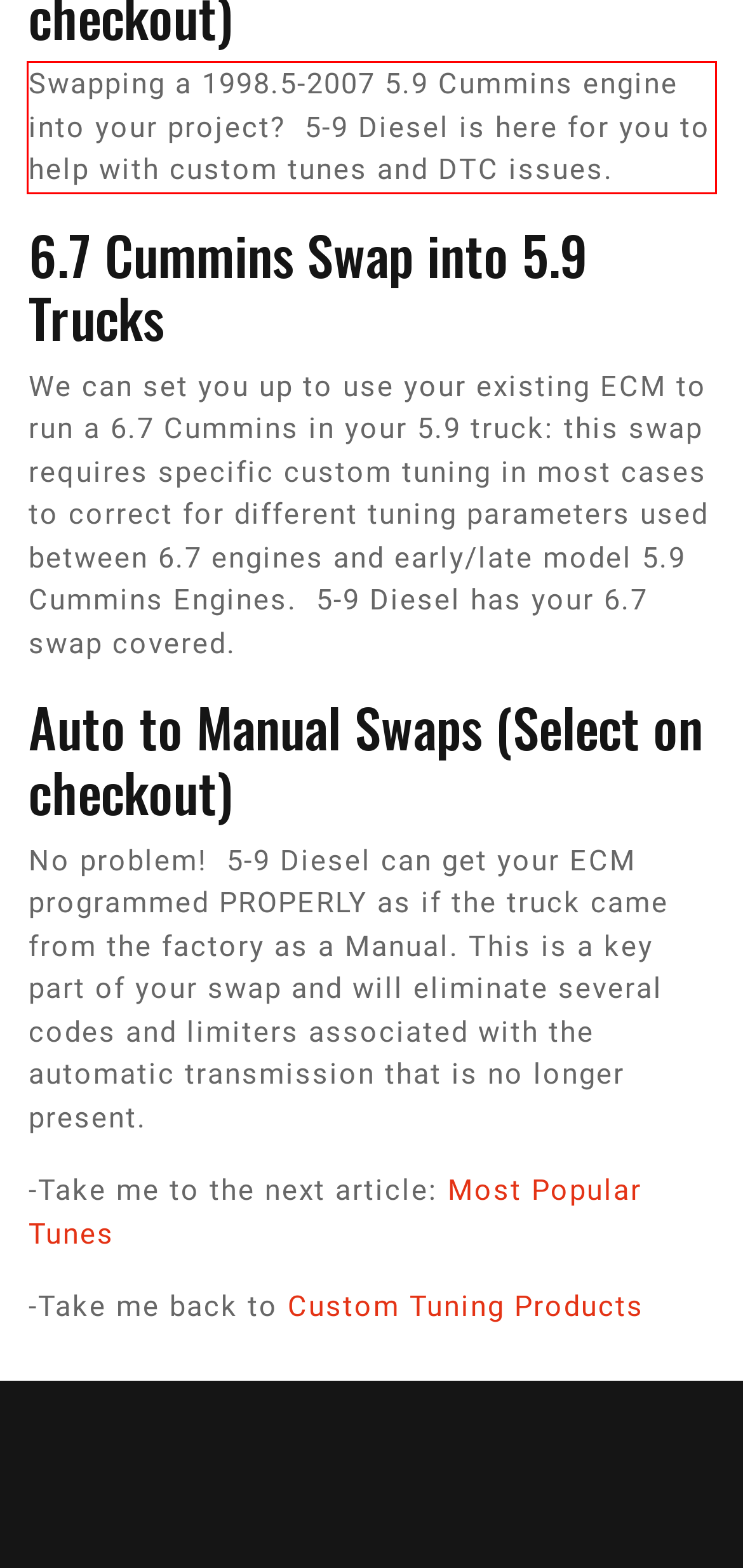Identify the red bounding box in the webpage screenshot and perform OCR to generate the text content enclosed.

Swapping a 1998.5-2007 5.9 Cummins engine into your project? 5-9 Diesel is here for you to help with custom tunes and DTC issues.